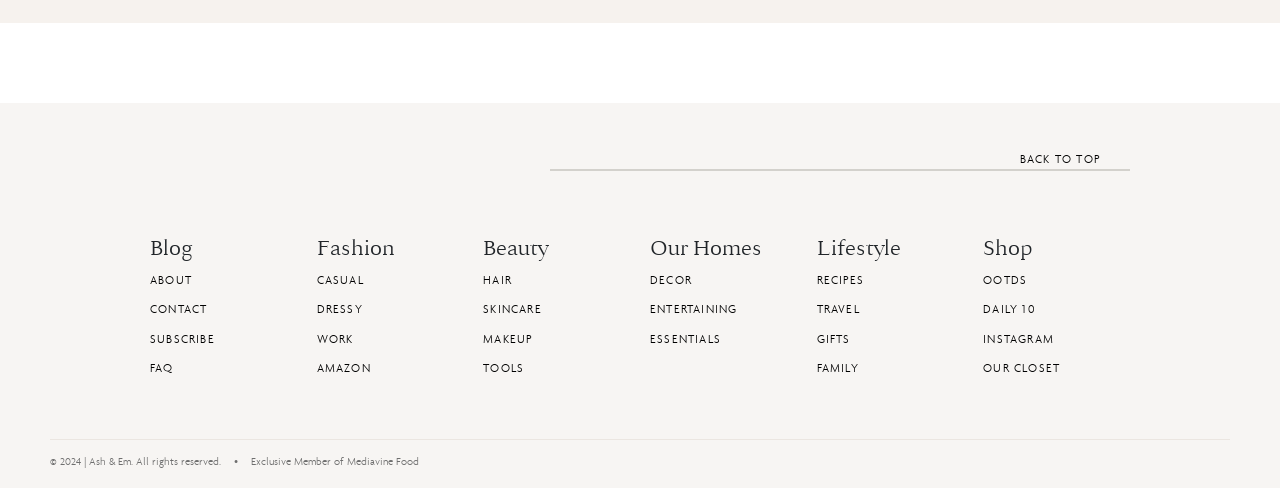Predict the bounding box of the UI element based on the description: "Amazon". The coordinates should be four float numbers between 0 and 1, formatted as [left, top, right, bottom].

[0.247, 0.736, 0.362, 0.776]